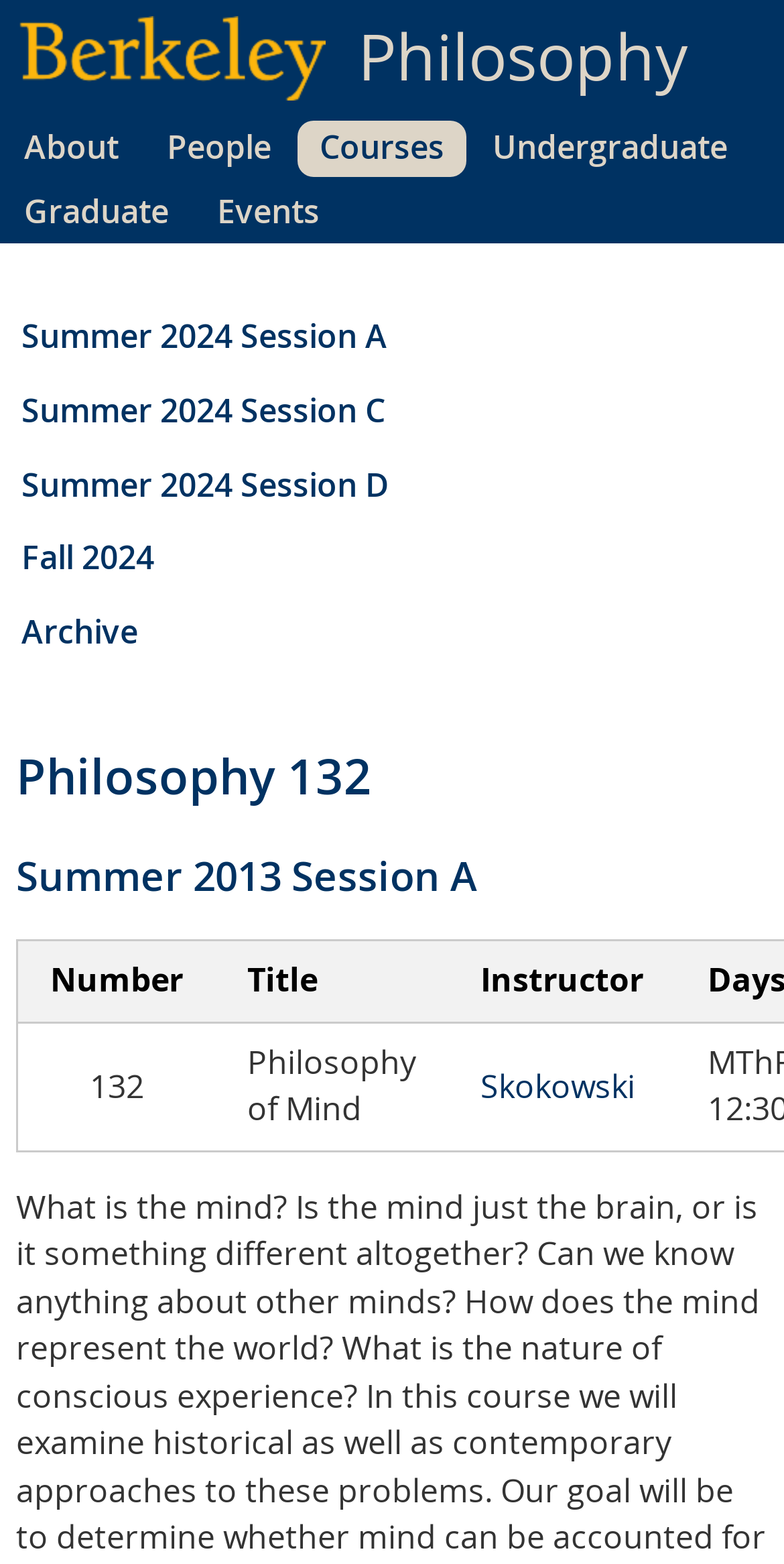Offer a detailed explanation of the webpage layout and contents.

The webpage is about the Department of Philosophy at the University of California, Berkeley. At the top-left corner, there is a Berkeley logo image with a link to "Berkeley". Below the logo, there are five main navigation links: "About", "People", "Courses", "Undergraduate", and "Graduate", which are aligned horizontally and take up about half of the screen width.

Below these navigation links, there are several links to different academic sessions, including "Summer 2024 Session A", "Summer 2024 Session C", "Summer 2024 Session D", "Fall 2024", and "Archive". These links are stacked vertically and take up about a quarter of the screen height.

On the right side of the page, there are two headings: "Philosophy 132" and "Summer 2013 Session A". The "Summer 2013 Session A" heading has a link to the same title below it. Below the link, there is a table with three column headers: "Number", "Title", and "Instructor". The table has one row with data, showing the course number "132", title "Philosophy of Mind", and instructor "Skokowski", who is also a link. The instructor's link is positioned at the bottom-right corner of the table cell.